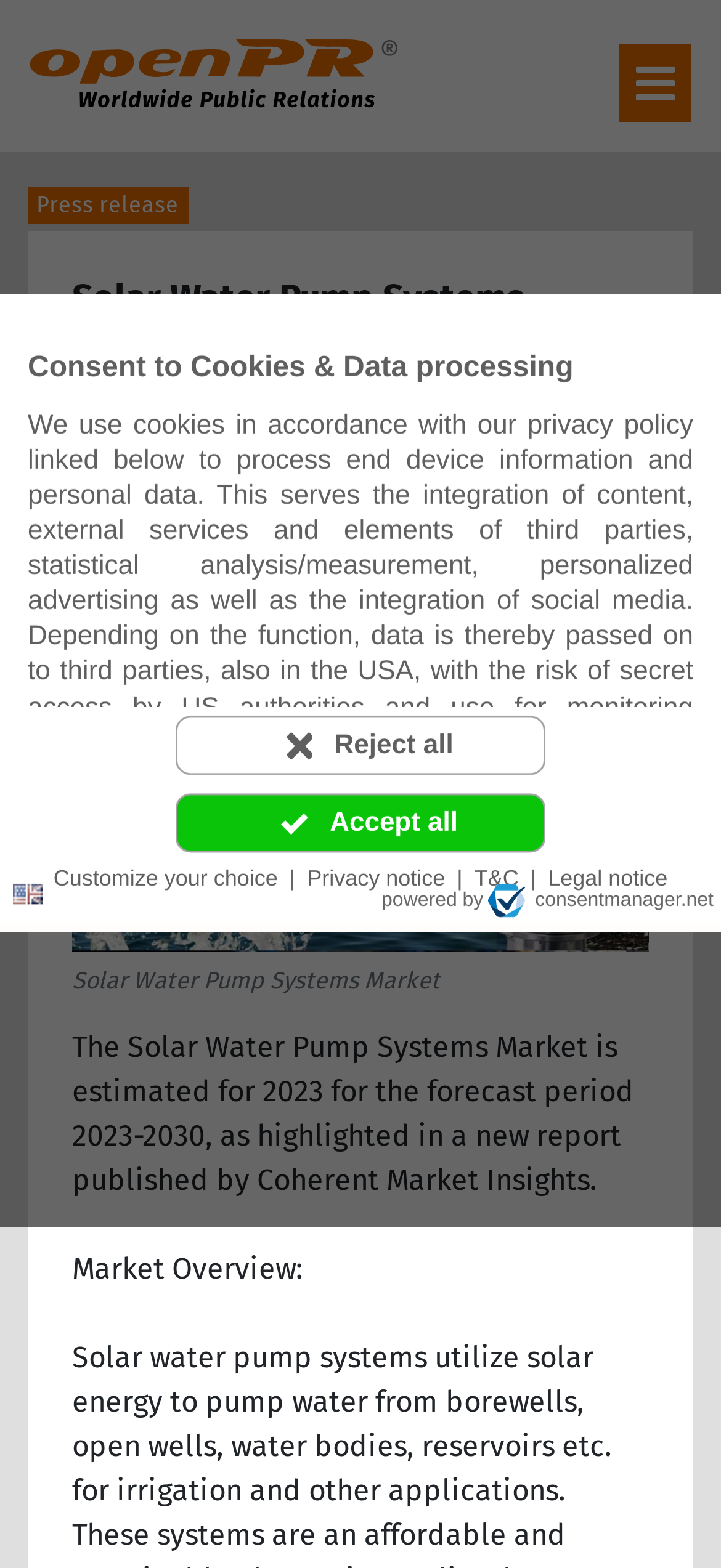Answer the question in a single word or phrase:
What is the language of the webpage?

English